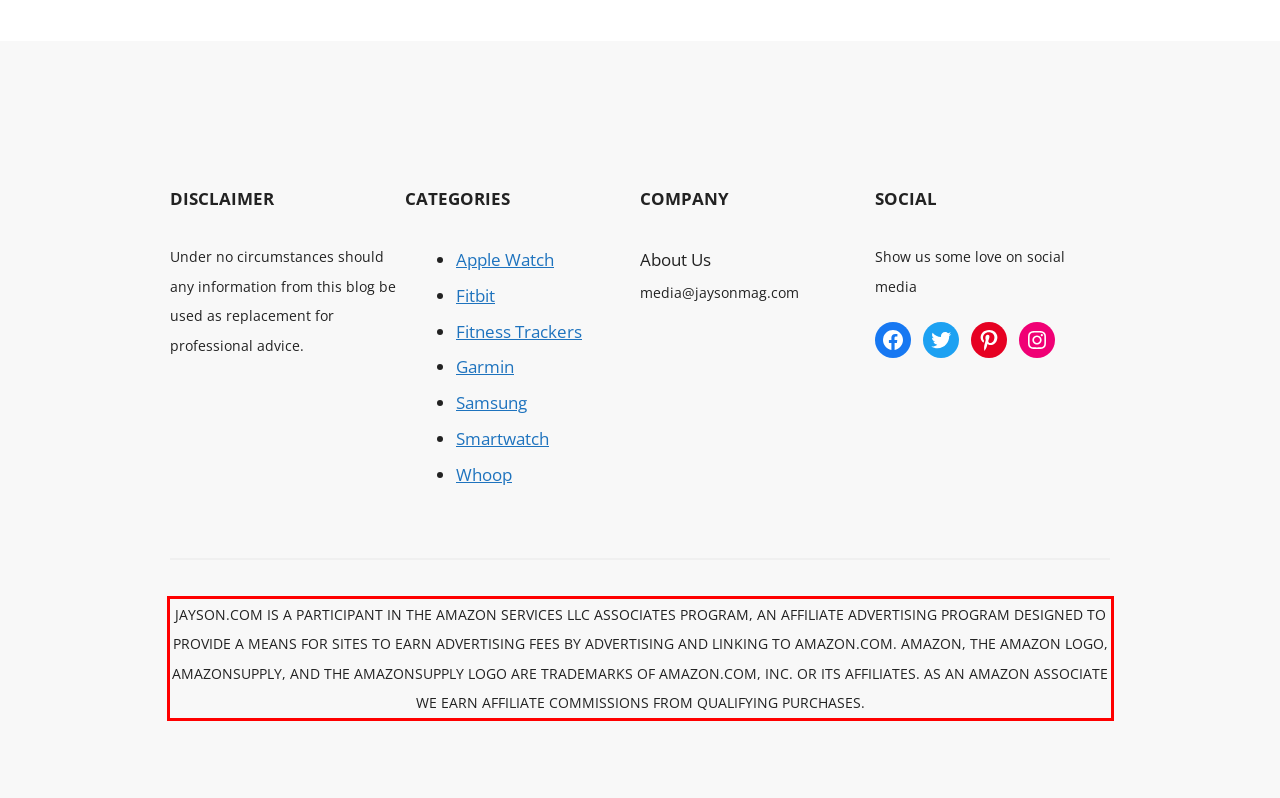From the provided screenshot, extract the text content that is enclosed within the red bounding box.

JAYSON.COM IS A PARTICIPANT IN THE AMAZON SERVICES LLC ASSOCIATES PROGRAM, AN AFFILIATE ADVERTISING PROGRAM DESIGNED TO PROVIDE A MEANS FOR SITES TO EARN ADVERTISING FEES BY ADVERTISING AND LINKING TO AMAZON.COM. AMAZON, THE AMAZON LOGO, AMAZONSUPPLY, AND THE AMAZONSUPPLY LOGO ARE TRADEMARKS OF AMAZON.COM, INC. OR ITS AFFILIATES. AS AN AMAZON ASSOCIATE WE EARN AFFILIATE COMMISSIONS FROM QUALIFYING PURCHASES.